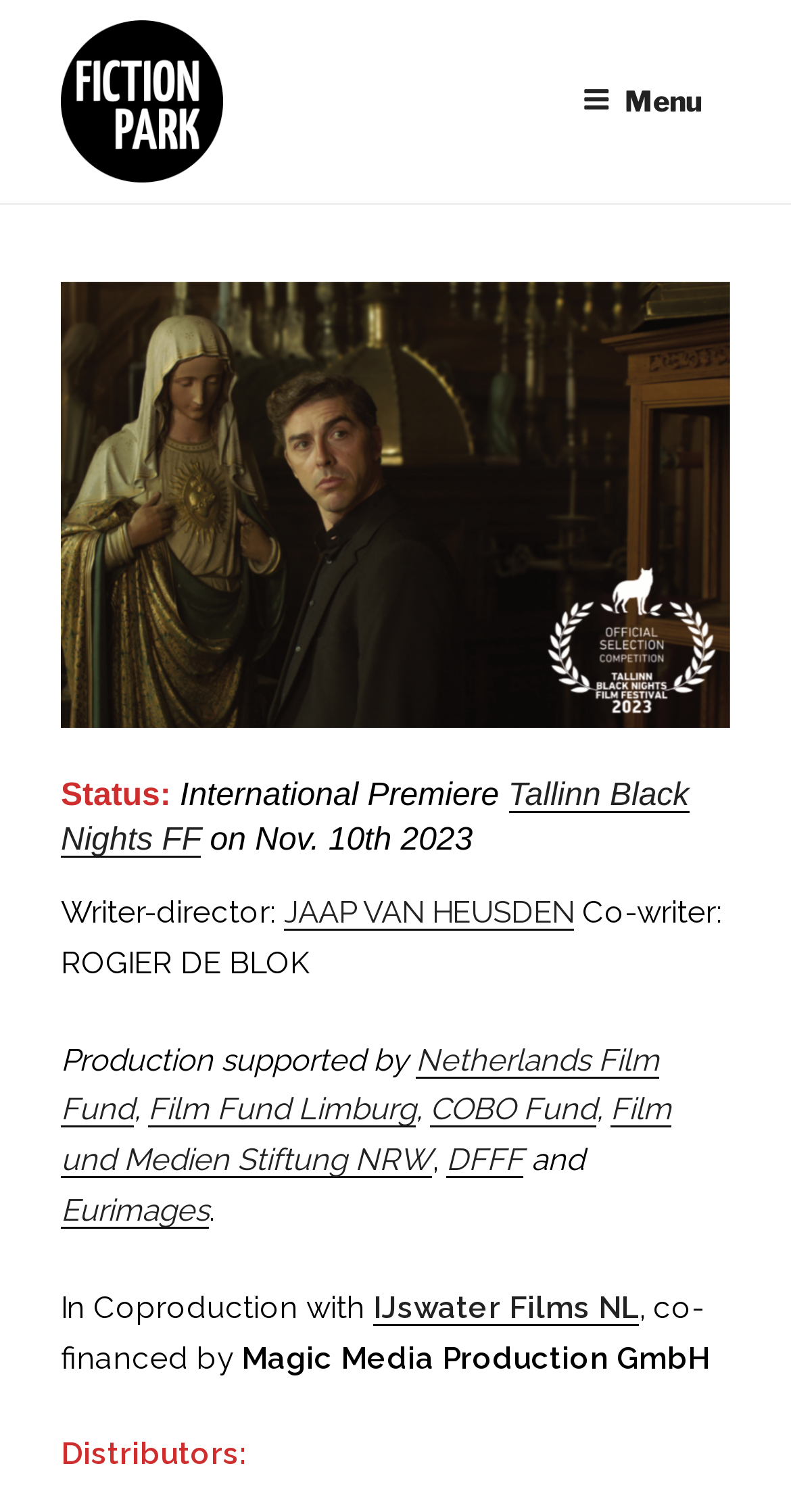Provide a brief response to the question below using one word or phrase:
What organizations supported the film production?

Netherlands Film Fund, Film Fund Limburg, COBO Fund, etc.